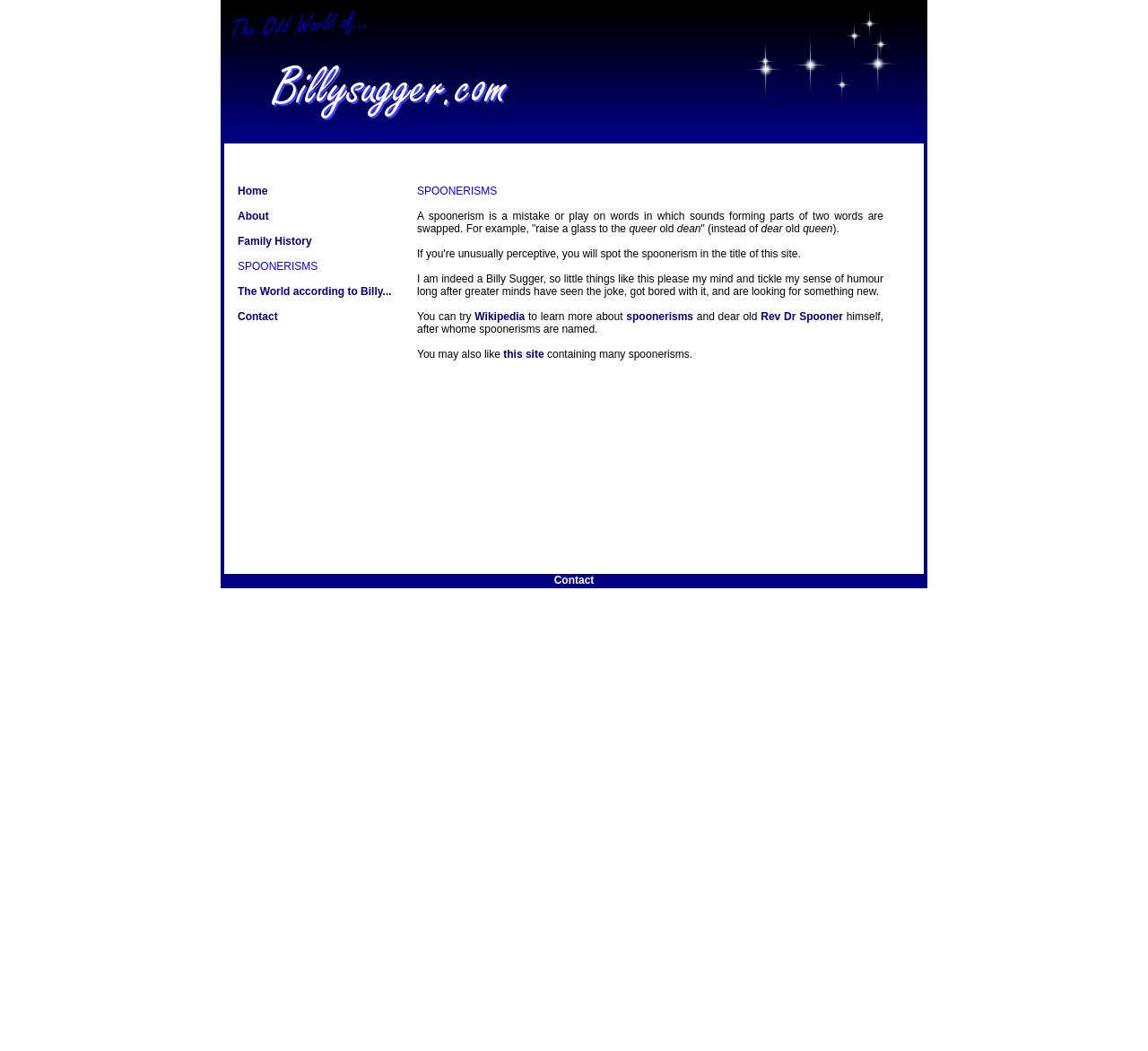Please indicate the bounding box coordinates for the clickable area to complete the following task: "Learn more about spoonerisms". The coordinates should be specified as four float numbers between 0 and 1, i.e., [left, top, right, bottom].

[0.546, 0.295, 0.604, 0.307]